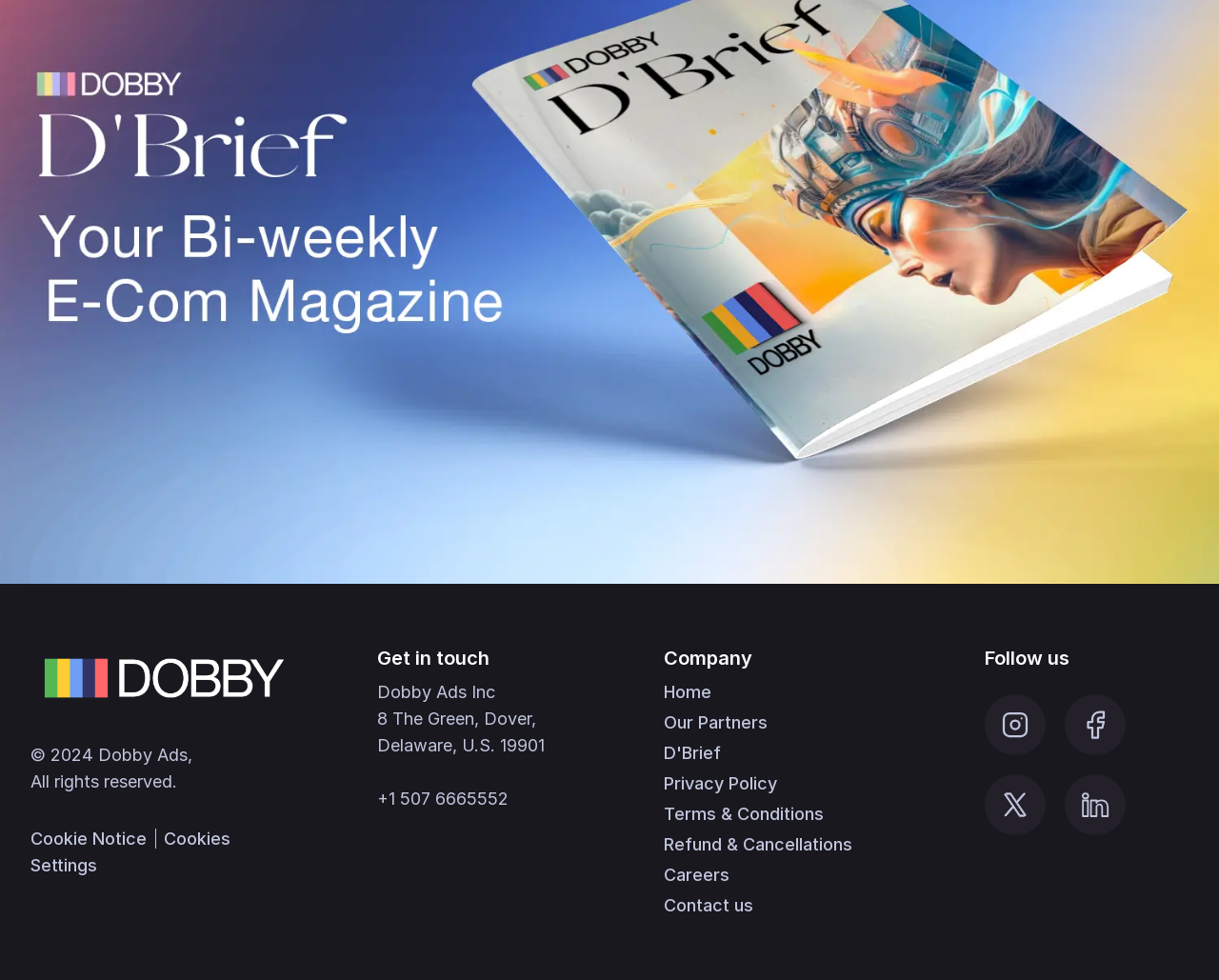What is the company name?
Respond with a short answer, either a single word or a phrase, based on the image.

Dobby Ads Inc